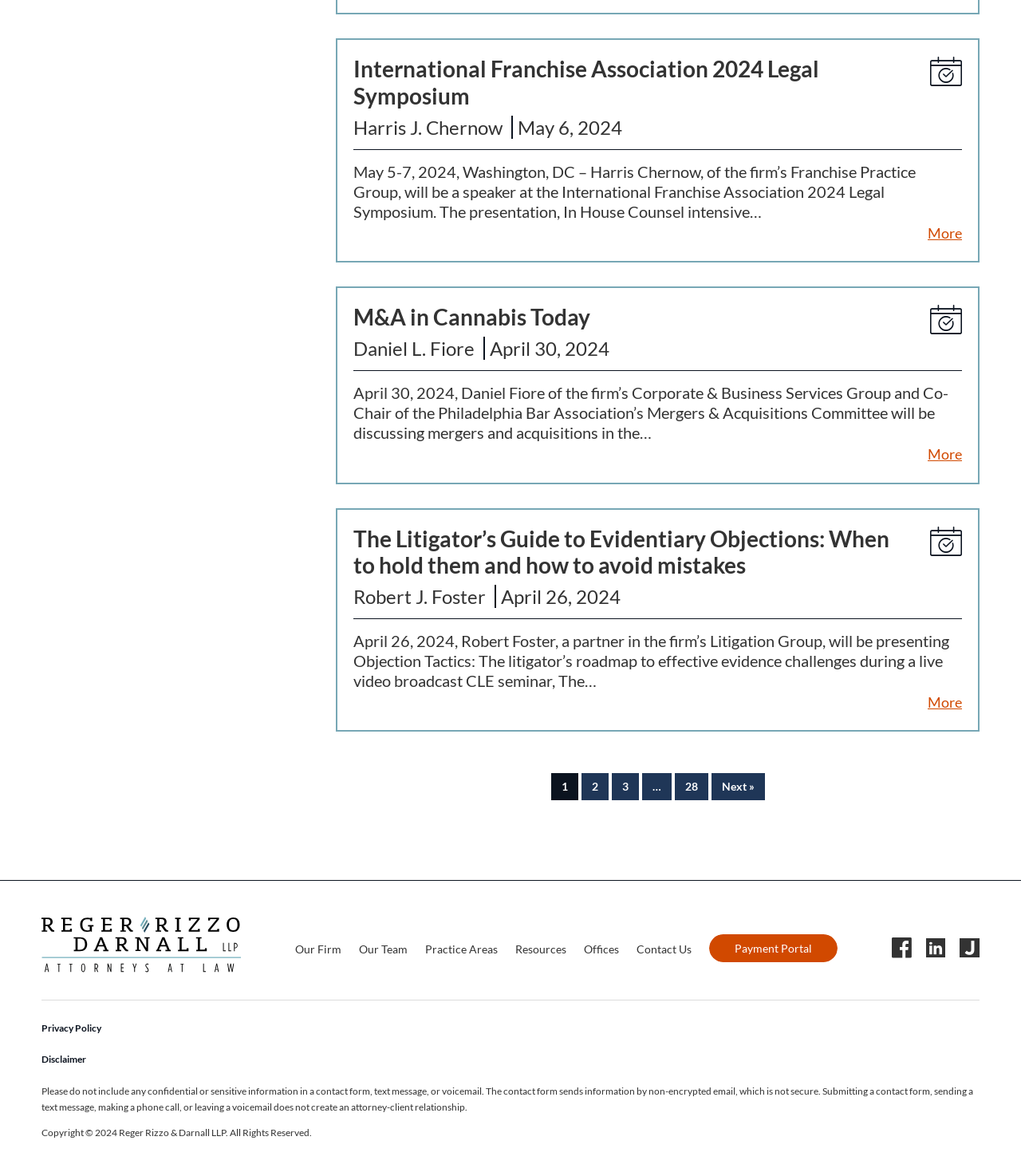What is the date of the M&A in Cannabis Today event?
Please ensure your answer to the question is detailed and covers all necessary aspects.

I found the relevant information in the second article element [39]. The static text 'April 30, 2024' is listed as the date of the M&A in Cannabis Today event.